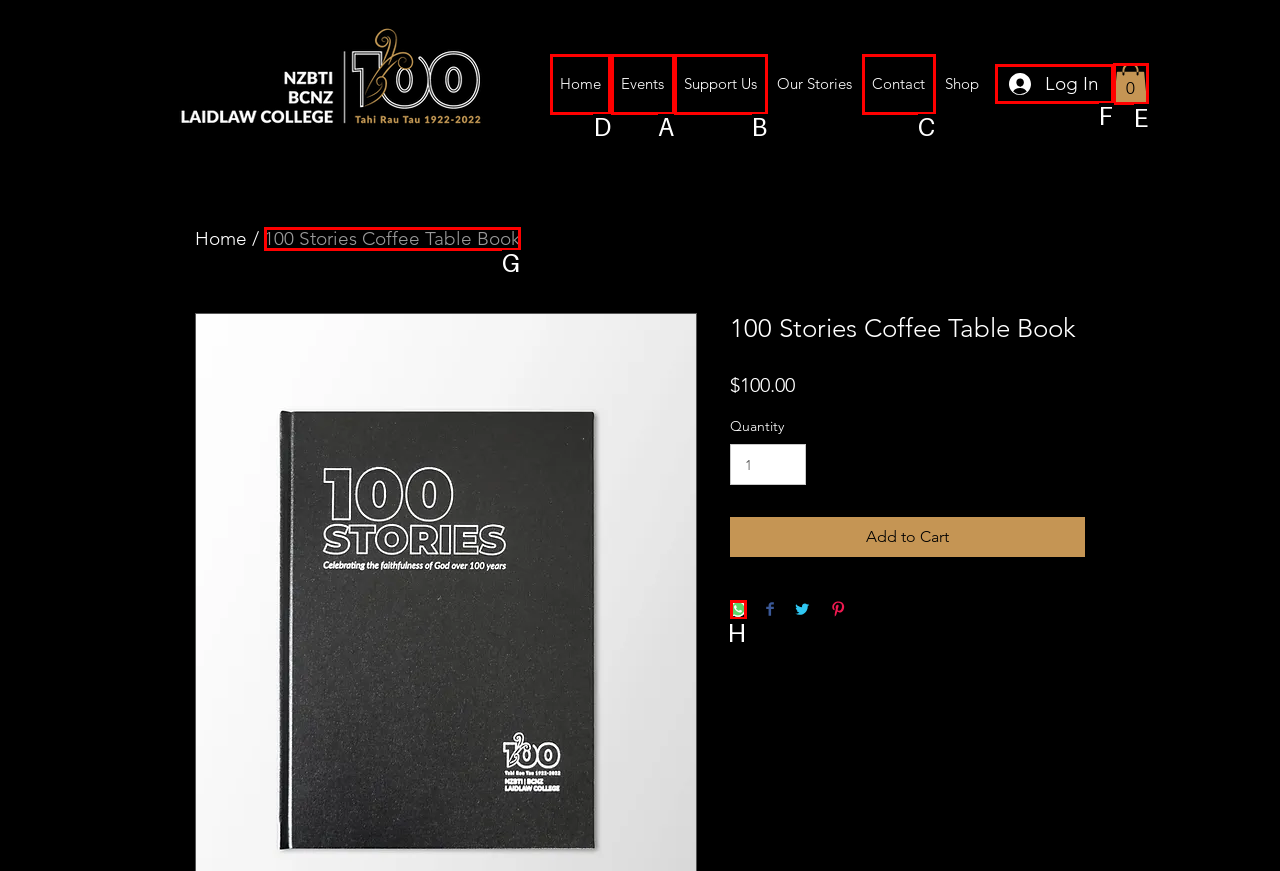Which lettered option should be clicked to achieve the task: Click on the Home link? Choose from the given choices.

D